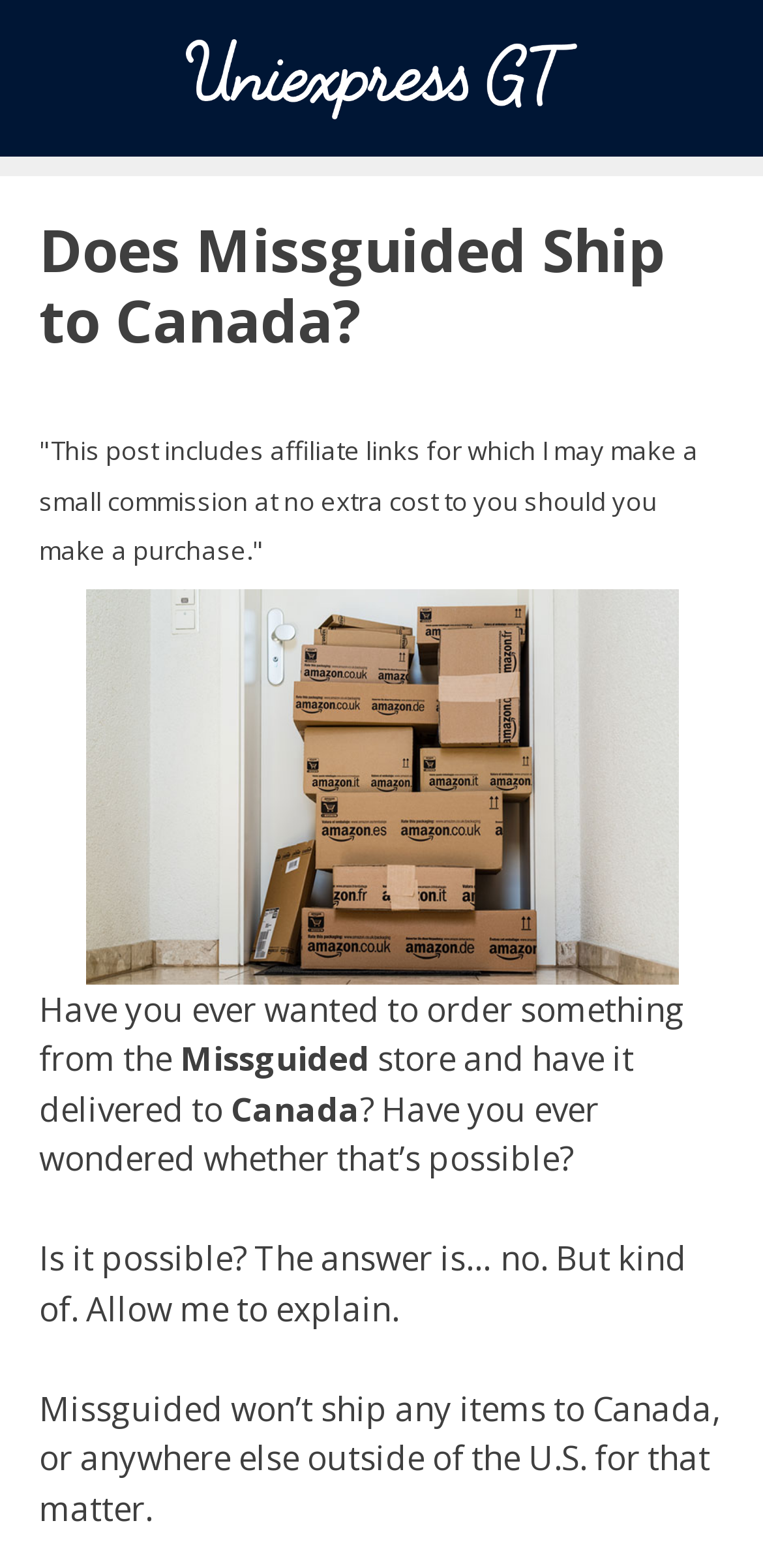Does Missguided ship to Canada?
Give a one-word or short phrase answer based on the image.

No